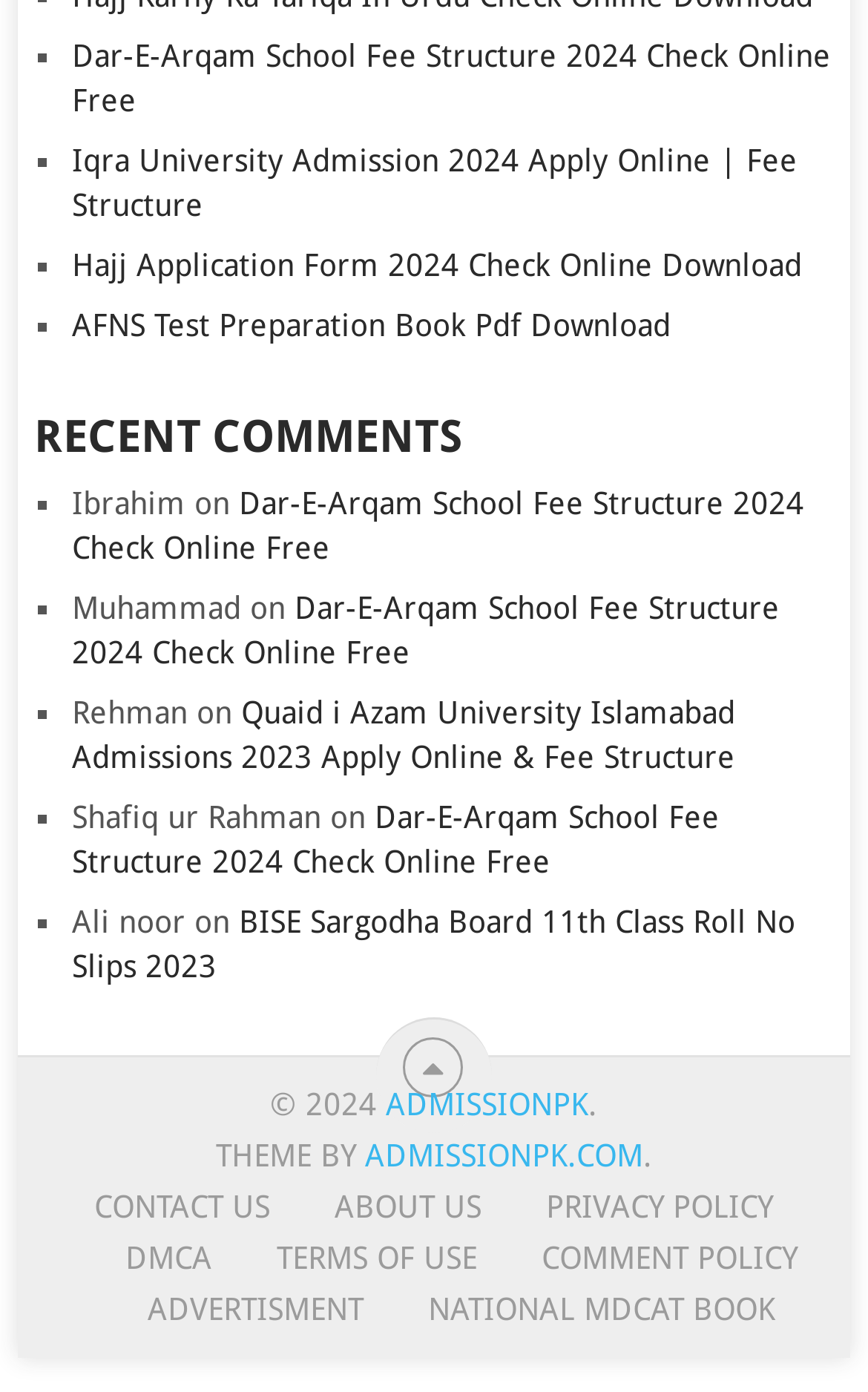Please provide a comprehensive answer to the question based on the screenshot: What is the section title above the comments?

The section title above the comments is 'RECENT COMMENTS', which is indicated by the heading element with the text 'RECENT COMMENTS'.